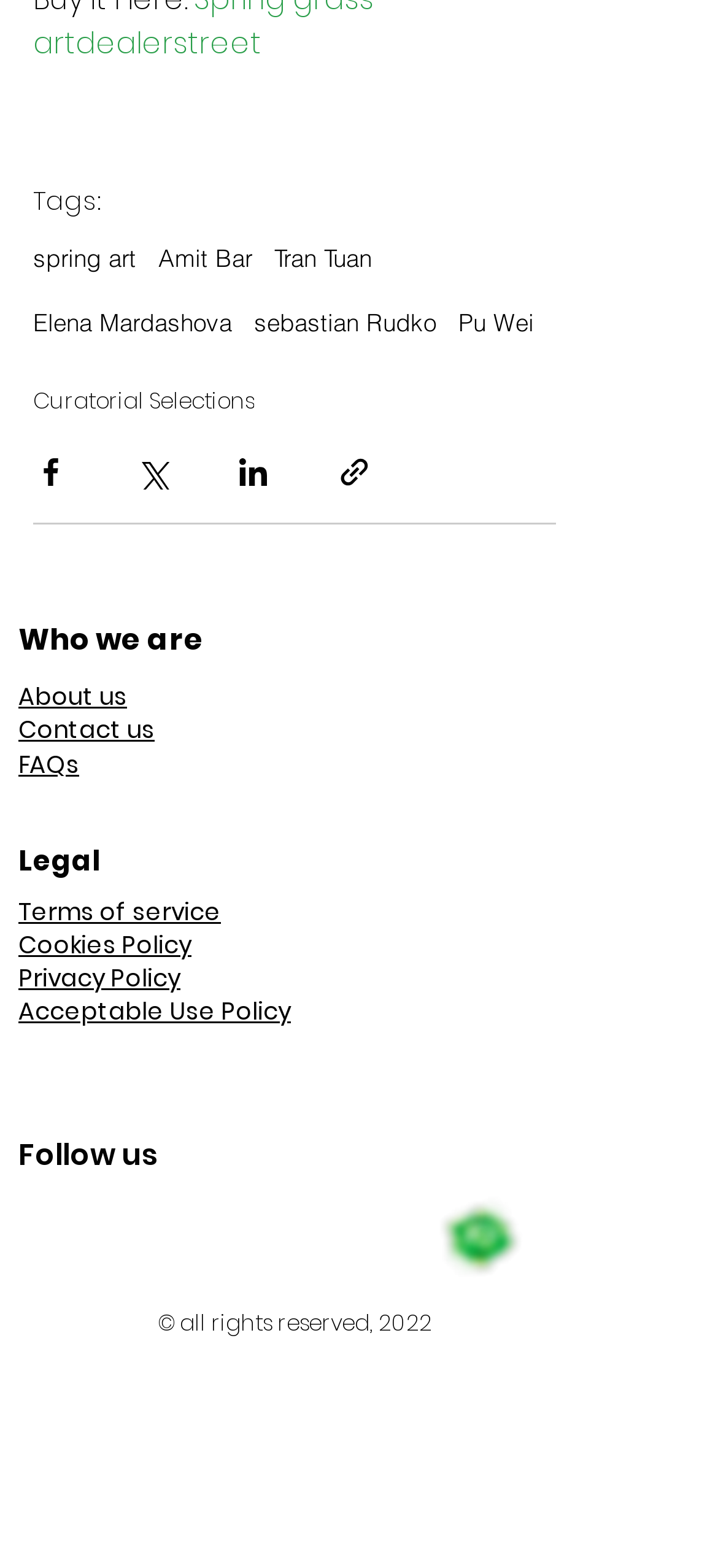Locate the bounding box coordinates of the element that should be clicked to execute the following instruction: "View all posts by Stephen".

None